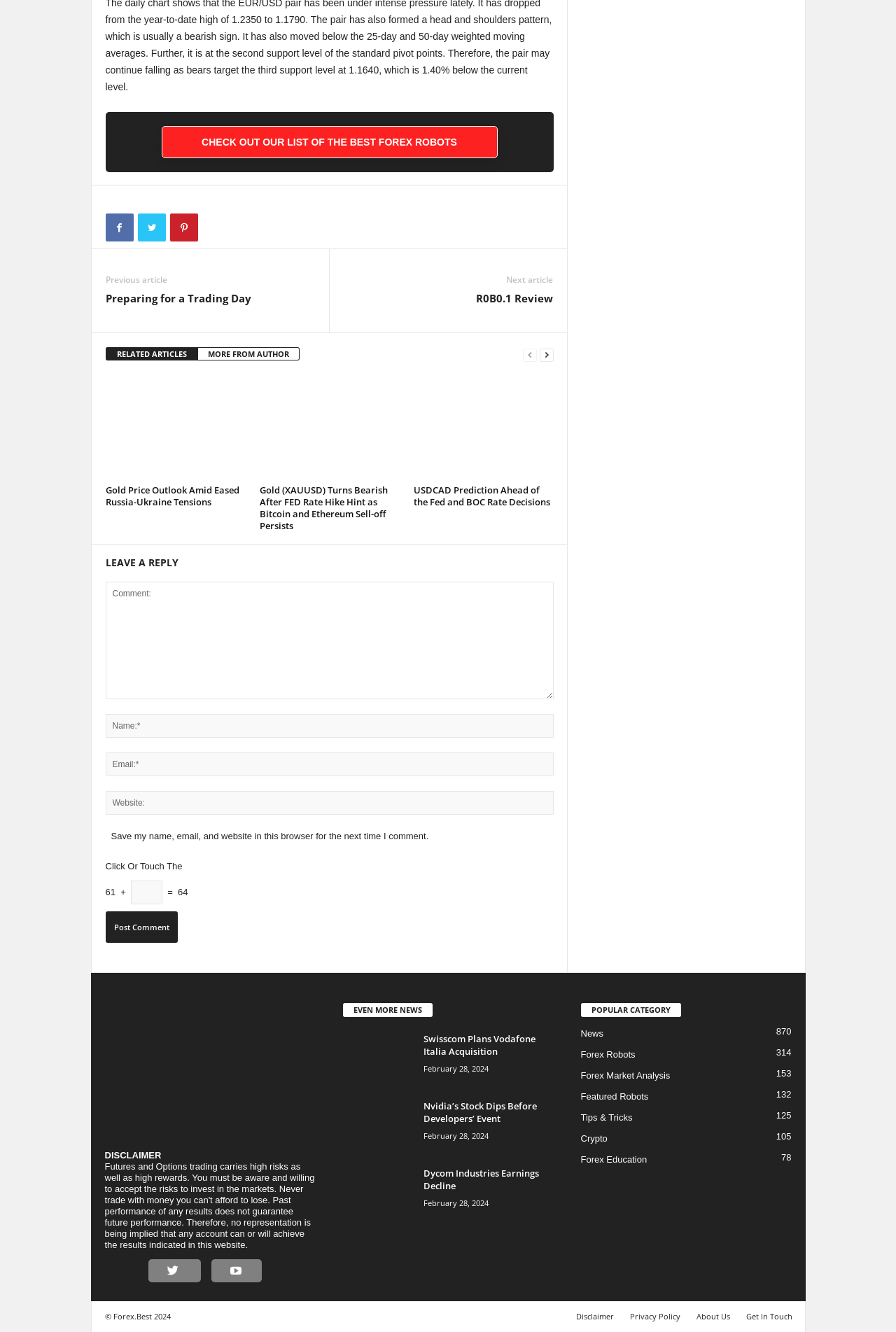What is the purpose of the comment section?
Please provide a detailed and comprehensive answer to the question.

The comment section has a heading 'LEAVE A REPLY' and includes text boxes for name, email, and website, as well as a 'Post Comment' button. This indicates that the purpose of the comment section is to allow users to leave a reply or comment on the articles or content on the webpage.